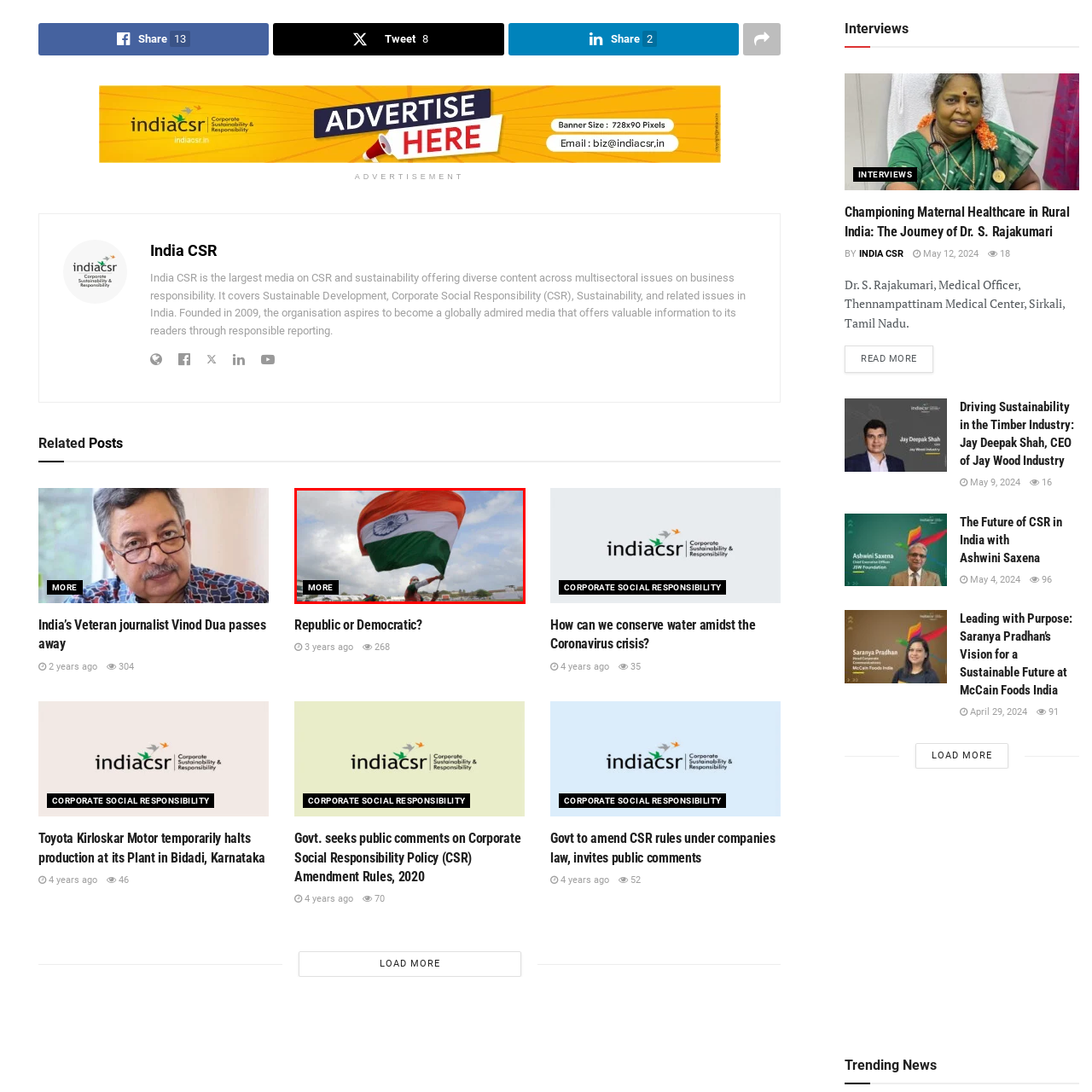What is the symbol in the center of the flag?
Examine the content inside the red bounding box and give a comprehensive answer to the question.

The caption explicitly states that the Indian flag features the Ashoka Chakra, which is a symbol of great significance in Indian culture and is often depicted in the center of the flag.